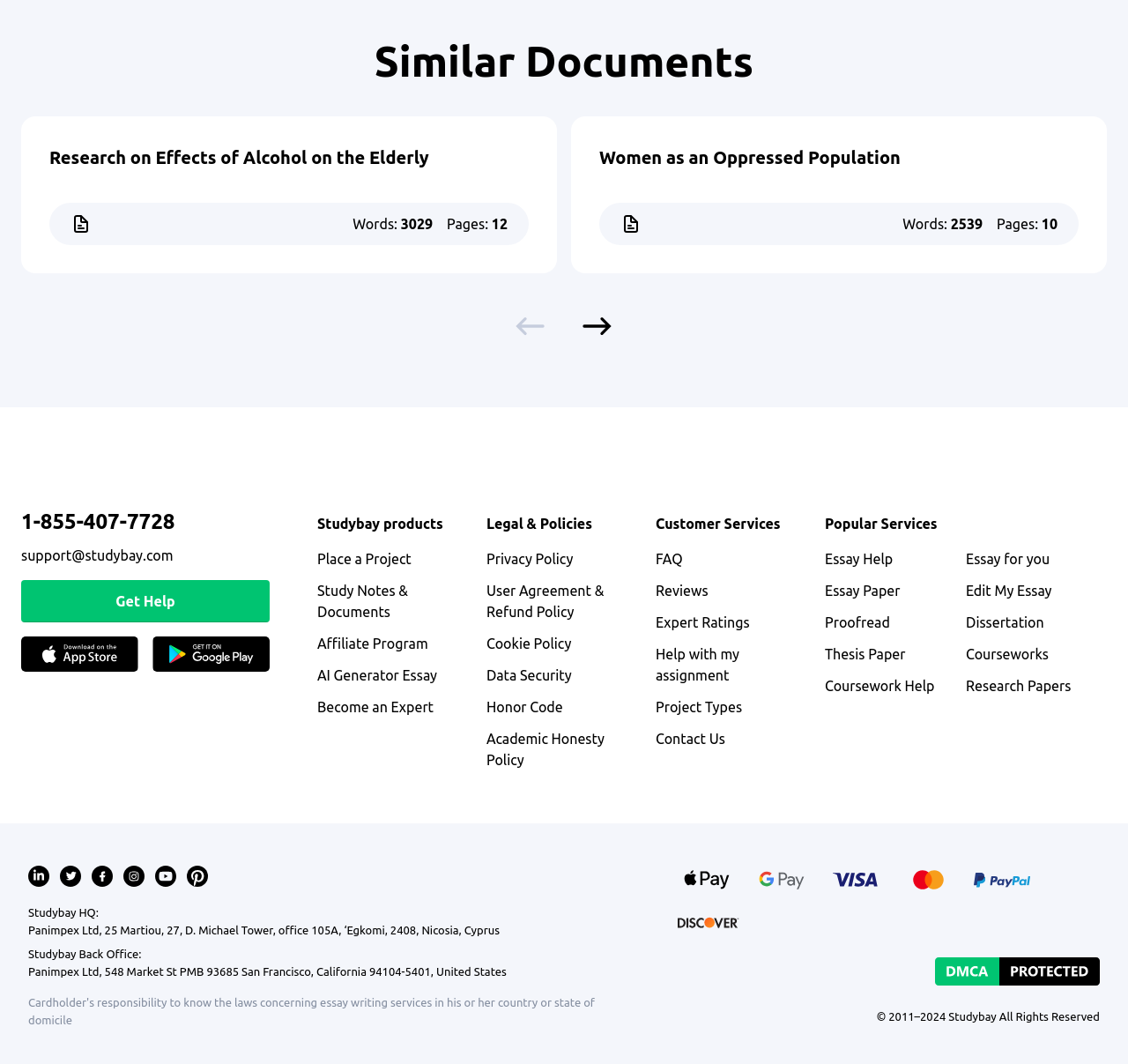Please find the bounding box coordinates of the element's region to be clicked to carry out this instruction: "Get Help".

[0.103, 0.558, 0.155, 0.573]